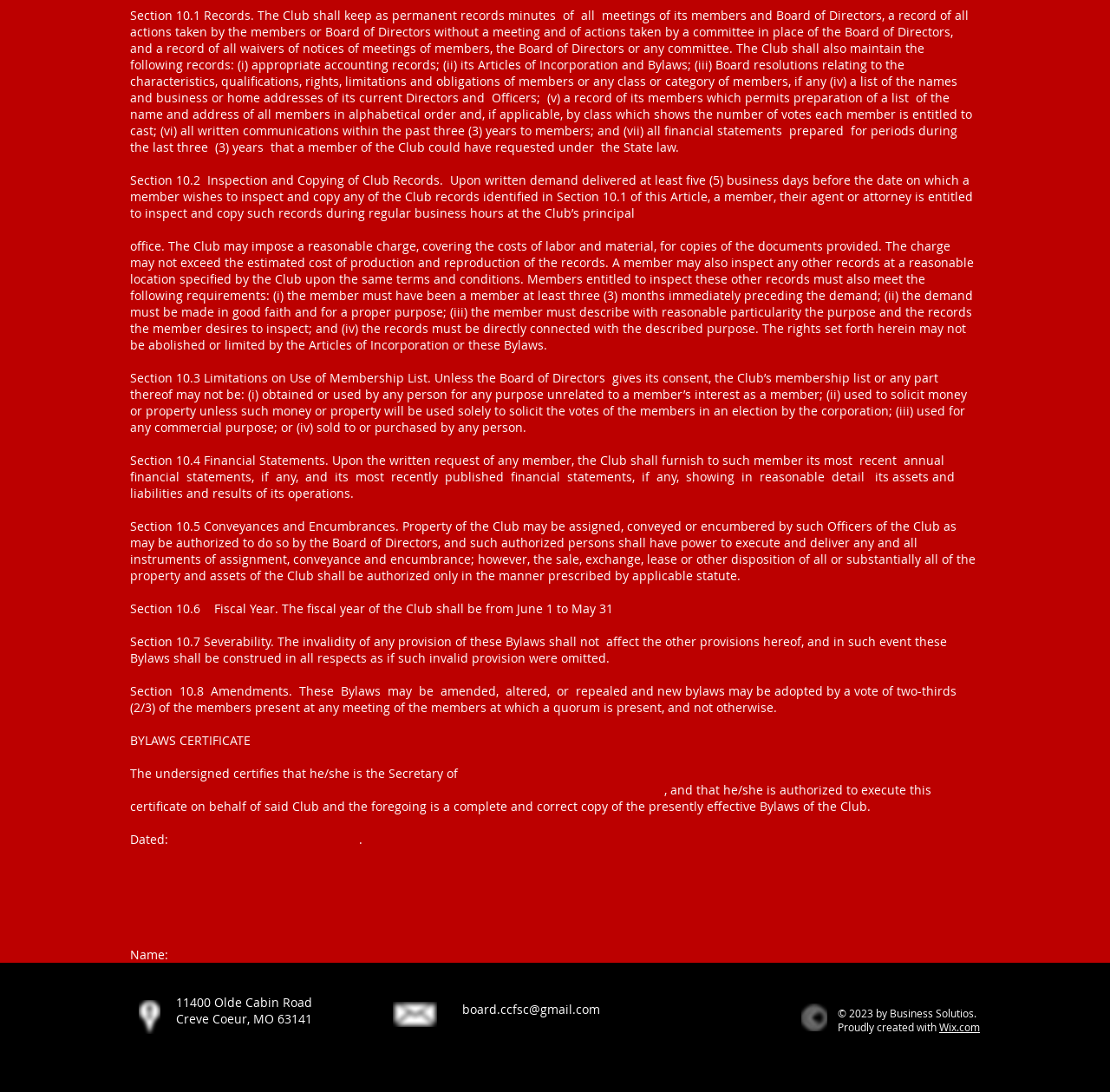Using the image as a reference, answer the following question in as much detail as possible:
What is the address of the Club?

I found the address of the Club at the bottom of the webpage, which is 11400 Olde Cabin Road, Creve Coeur, MO 63141.